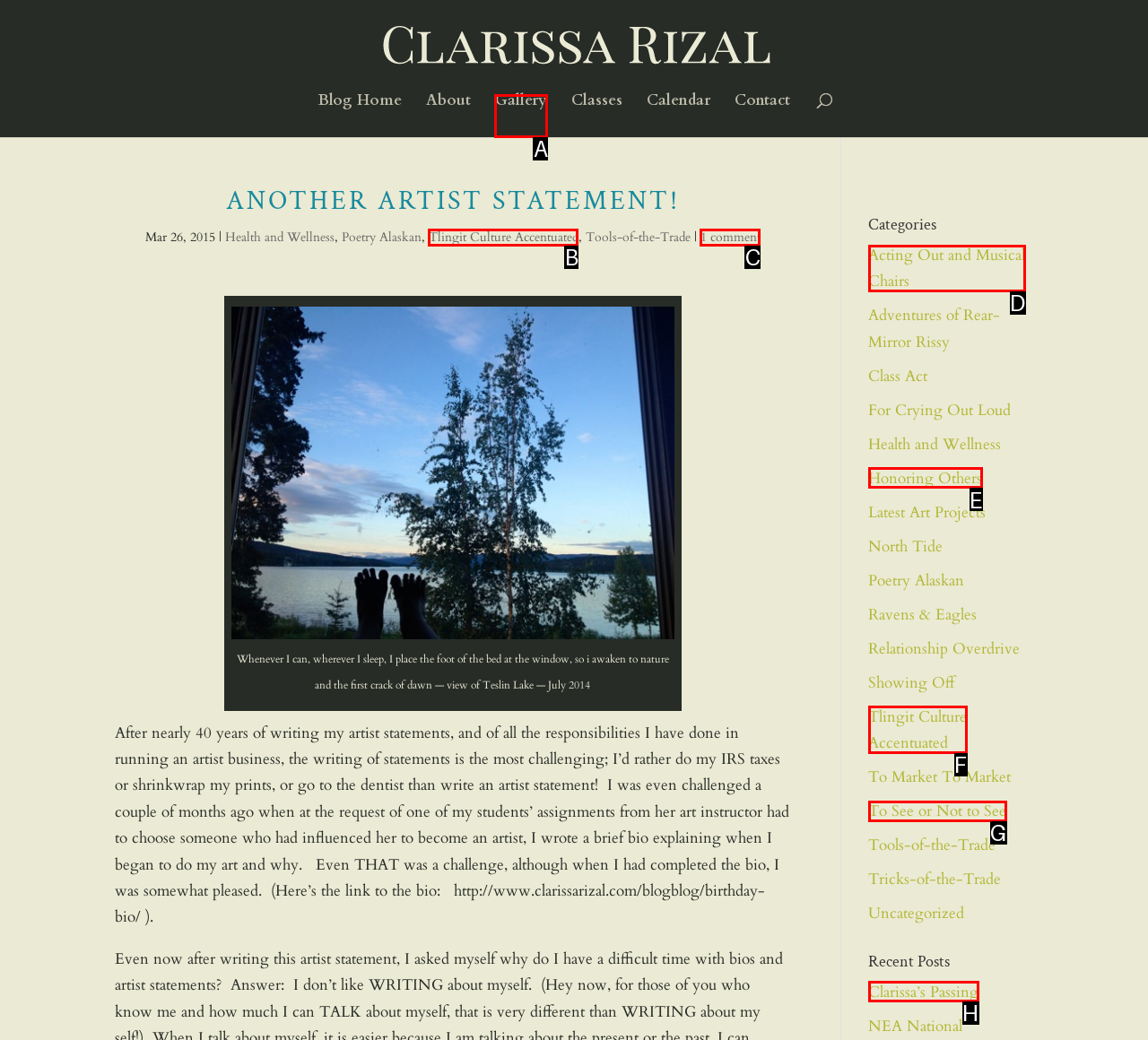Select the correct option from the given choices to perform this task: visit the gallery. Provide the letter of that option.

A